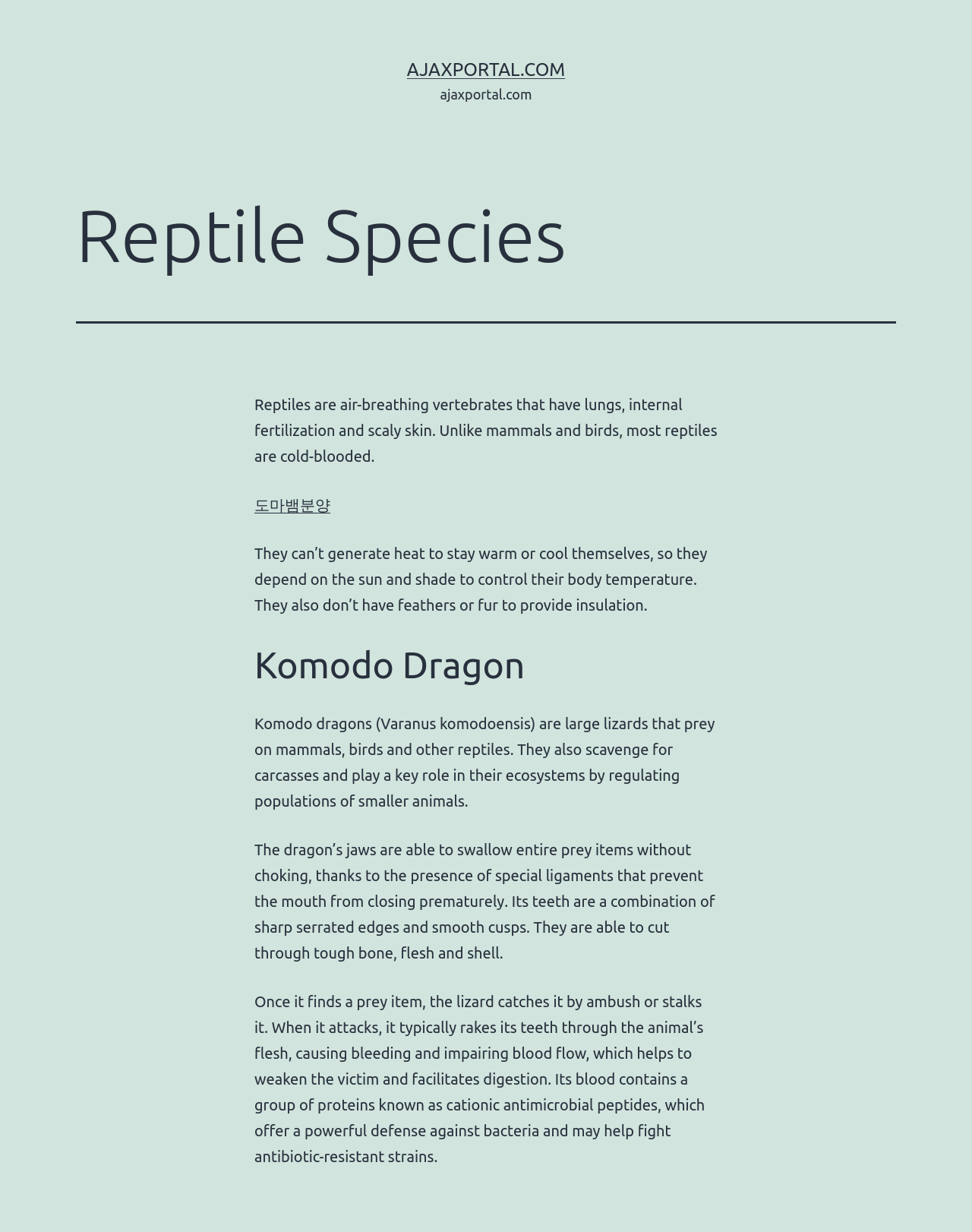Refer to the screenshot and answer the following question in detail:
How do Komodo dragons typically attack their prey?

According to the webpage, once a Komodo dragon finds a prey item, it catches it by ambush or stalks it, which means it uses a stealthy approach to catch its food.